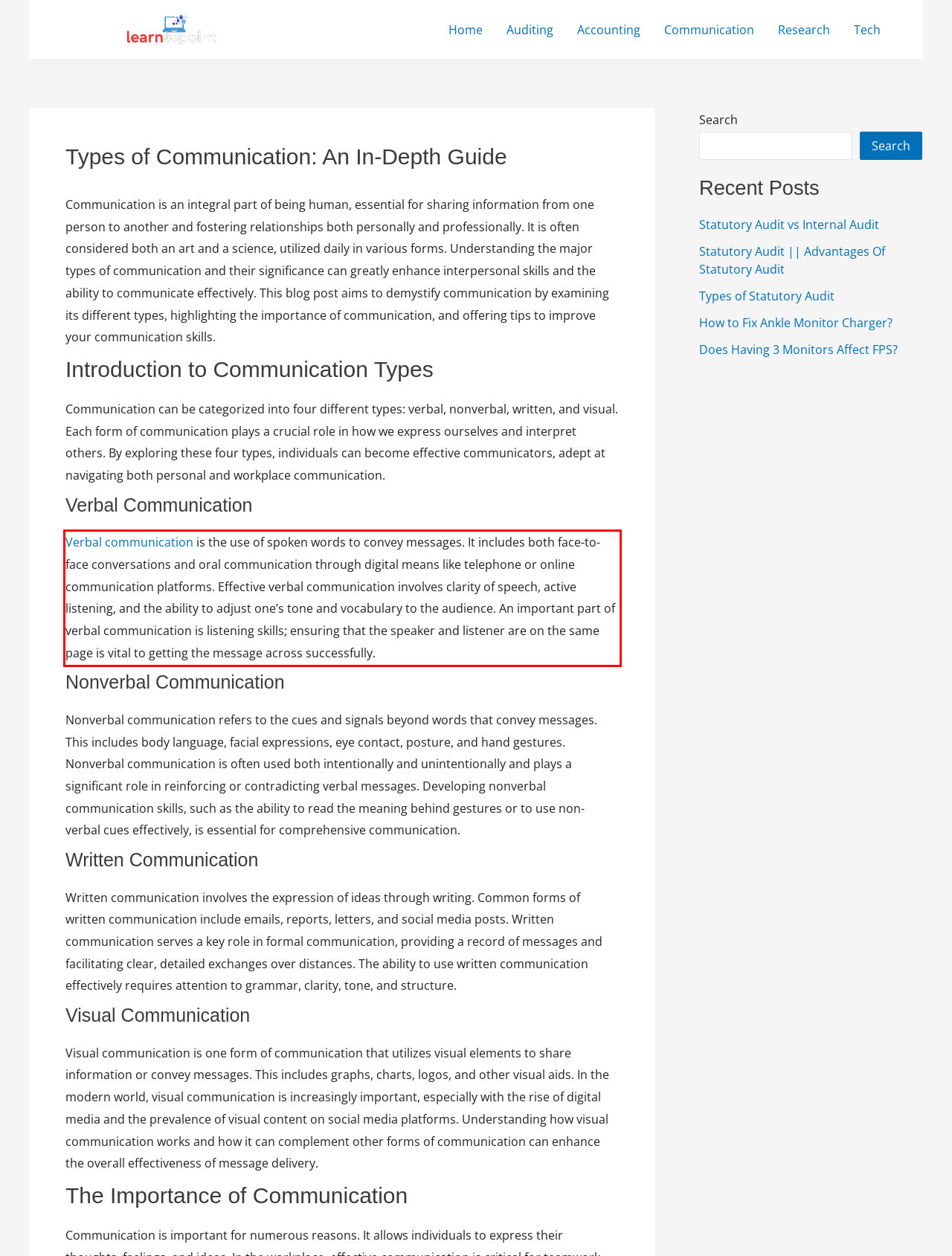You have a screenshot with a red rectangle around a UI element. Recognize and extract the text within this red bounding box using OCR.

Verbal communication is the use of spoken words to convey messages. It includes both face-to-face conversations and oral communication through digital means like telephone or online communication platforms. Effective verbal communication involves clarity of speech, active listening, and the ability to adjust one’s tone and vocabulary to the audience. An important part of verbal communication is listening skills; ensuring that the speaker and listener are on the same page is vital to getting the message across successfully.